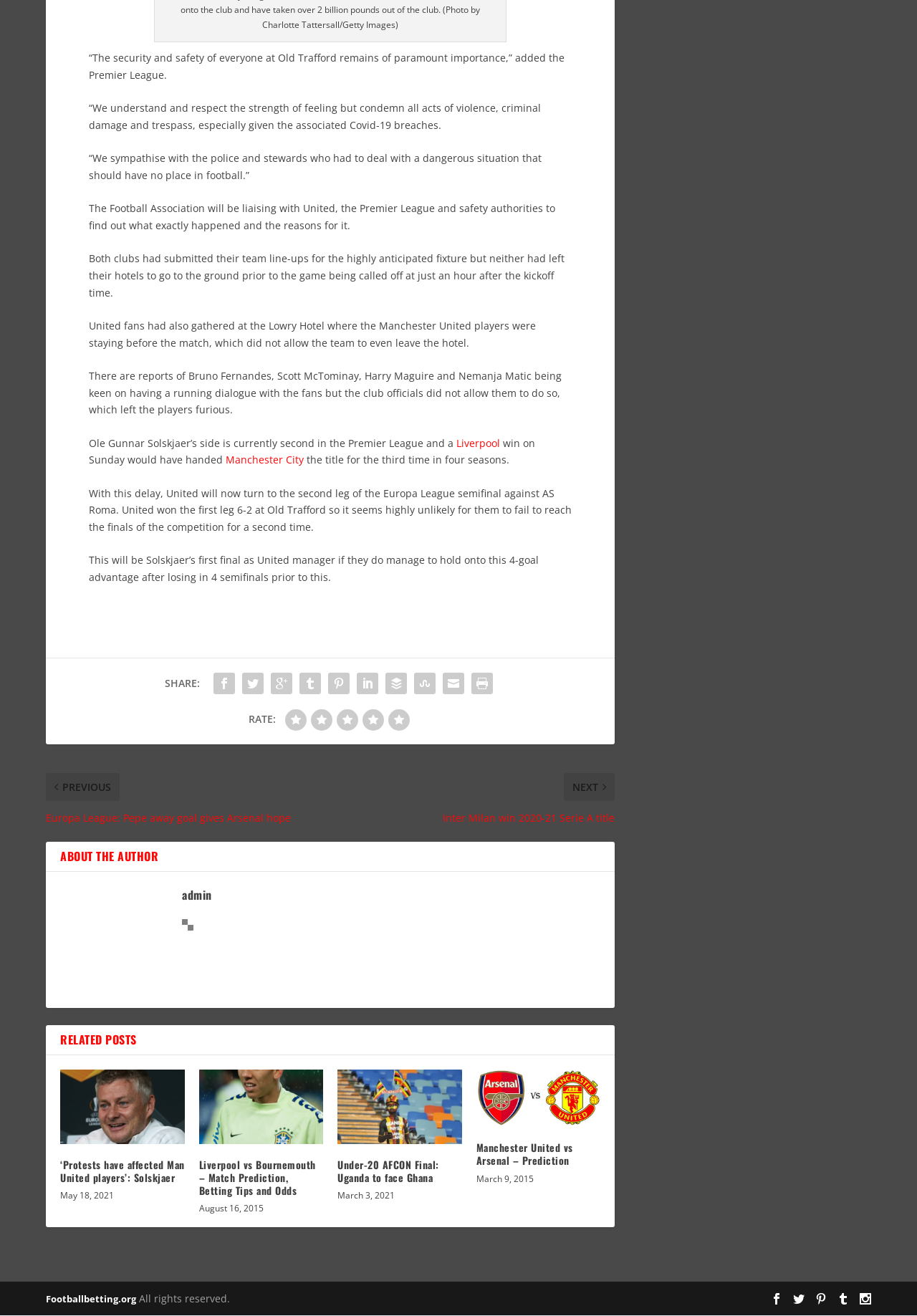Locate the bounding box coordinates of the element that should be clicked to fulfill the instruction: "Read the 'ABOUT THE AUTHOR' section".

[0.05, 0.635, 0.671, 0.657]